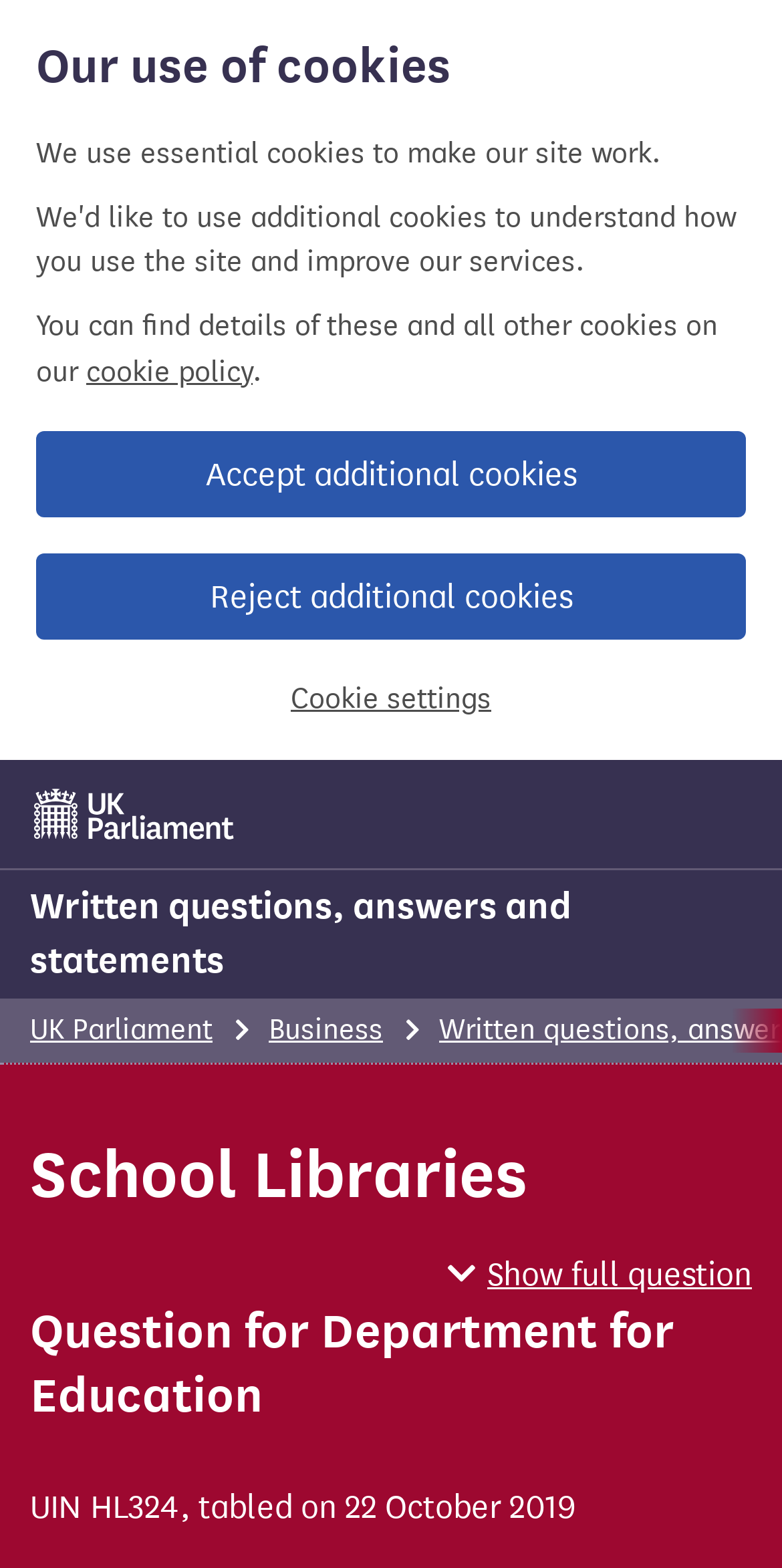Locate the bounding box coordinates of the area to click to fulfill this instruction: "go to UK Parliament homepage". The bounding box should be presented as four float numbers between 0 and 1, in the order [left, top, right, bottom].

[0.038, 0.491, 0.305, 0.547]